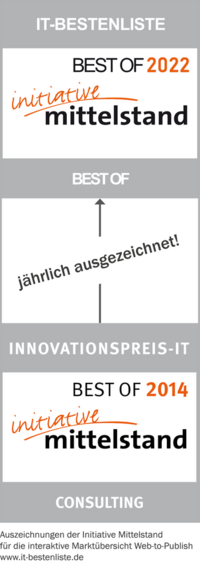Generate an elaborate caption for the image.

The image showcases the recognition awarded by the "Initiative Mittelstand," highlighting its annual awards in the IT sector. Prominently featured at the top is the "BEST OF 2022" award, indicating a recent accolade for outstanding innovation or service within the industry. Below this, the phrase "jährlich ausgezeichnet!" reinforces the annual nature of these distinctions, celebrating excellence in IT. The bottom section presents the "BEST OF 2014" award, again from the same initiative, illustrating a history of commendable achievements in the field. This visual representation emphasizes the commitment to recognizing technological excellence and innovation in business practices, particularly in the context of web and digital services.